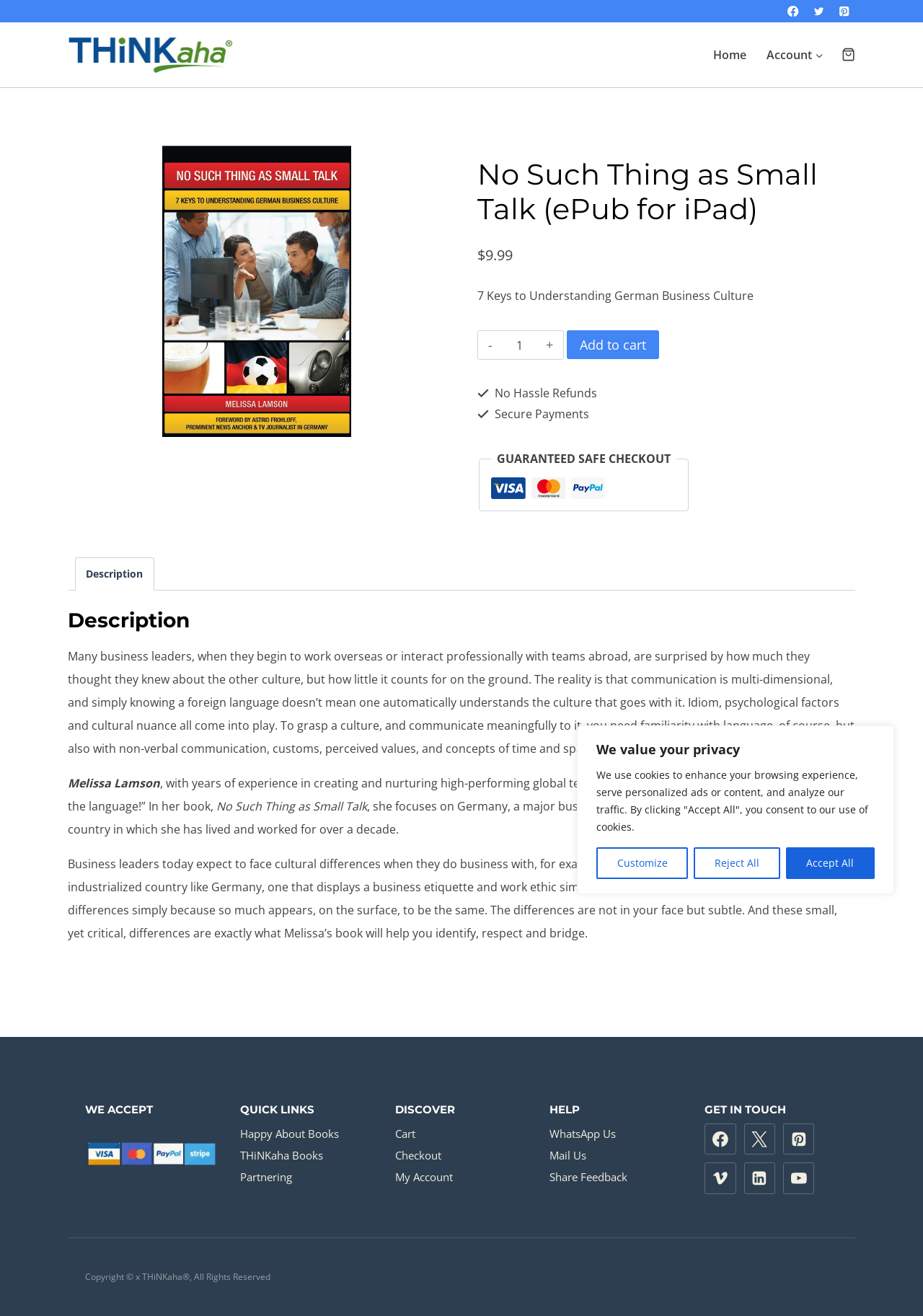What is the name of the author?
Answer with a single word or short phrase according to what you see in the image.

Melissa Lamson